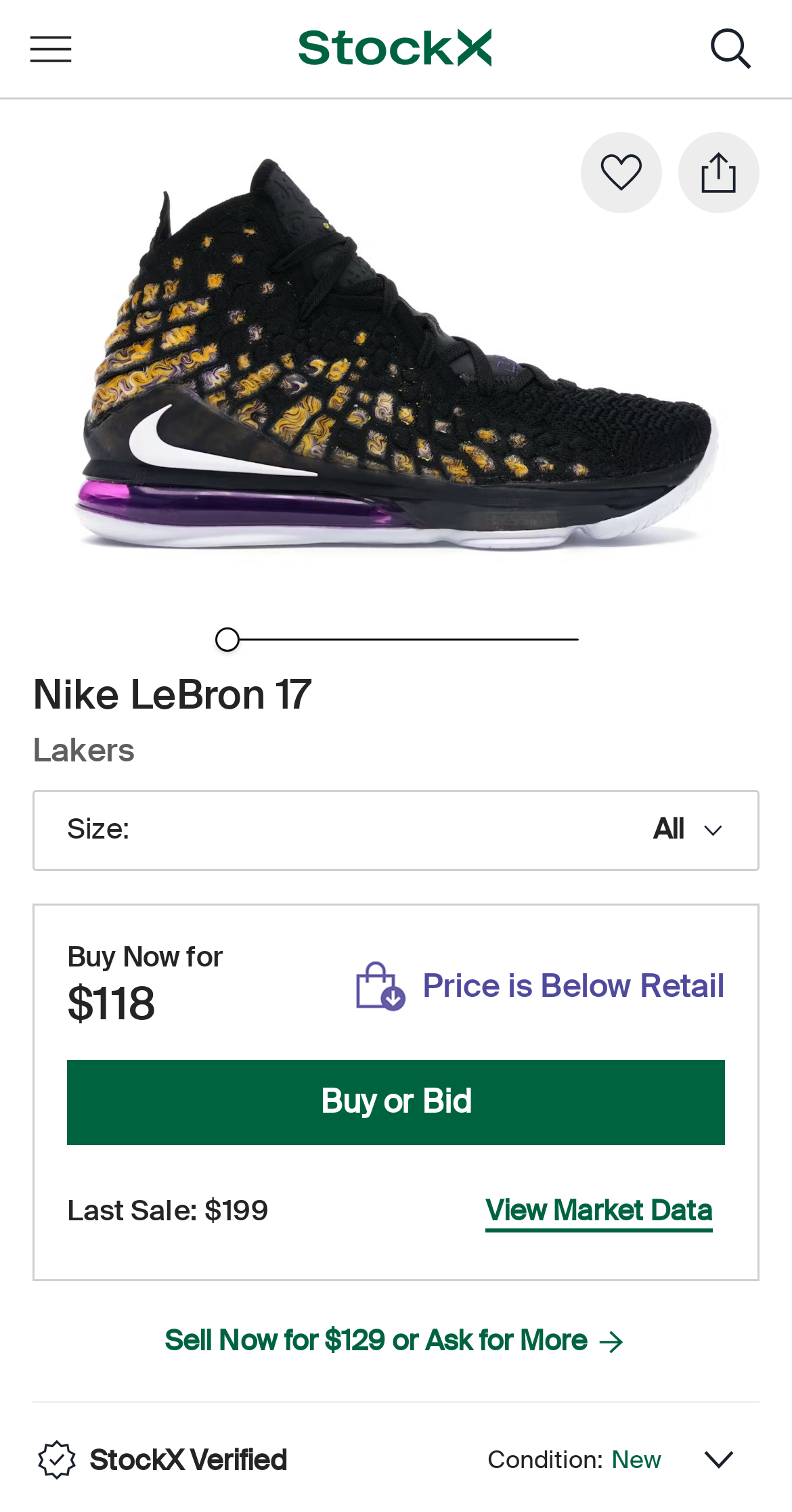What is the main title displayed on this webpage?

Nike LeBron 17
Lakers